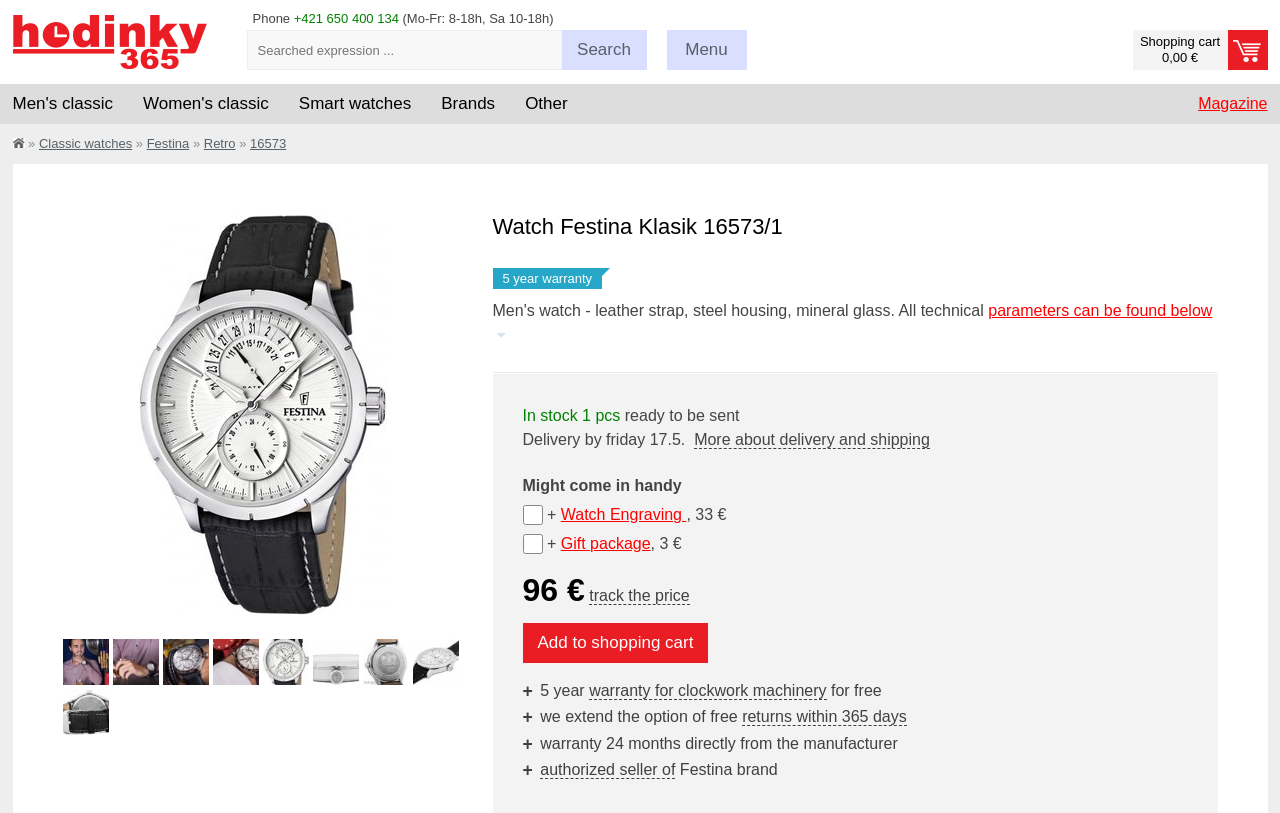Find the bounding box coordinates for the area that should be clicked to accomplish the instruction: "Click the 'Add to shopping cart' button".

[0.408, 0.766, 0.553, 0.815]